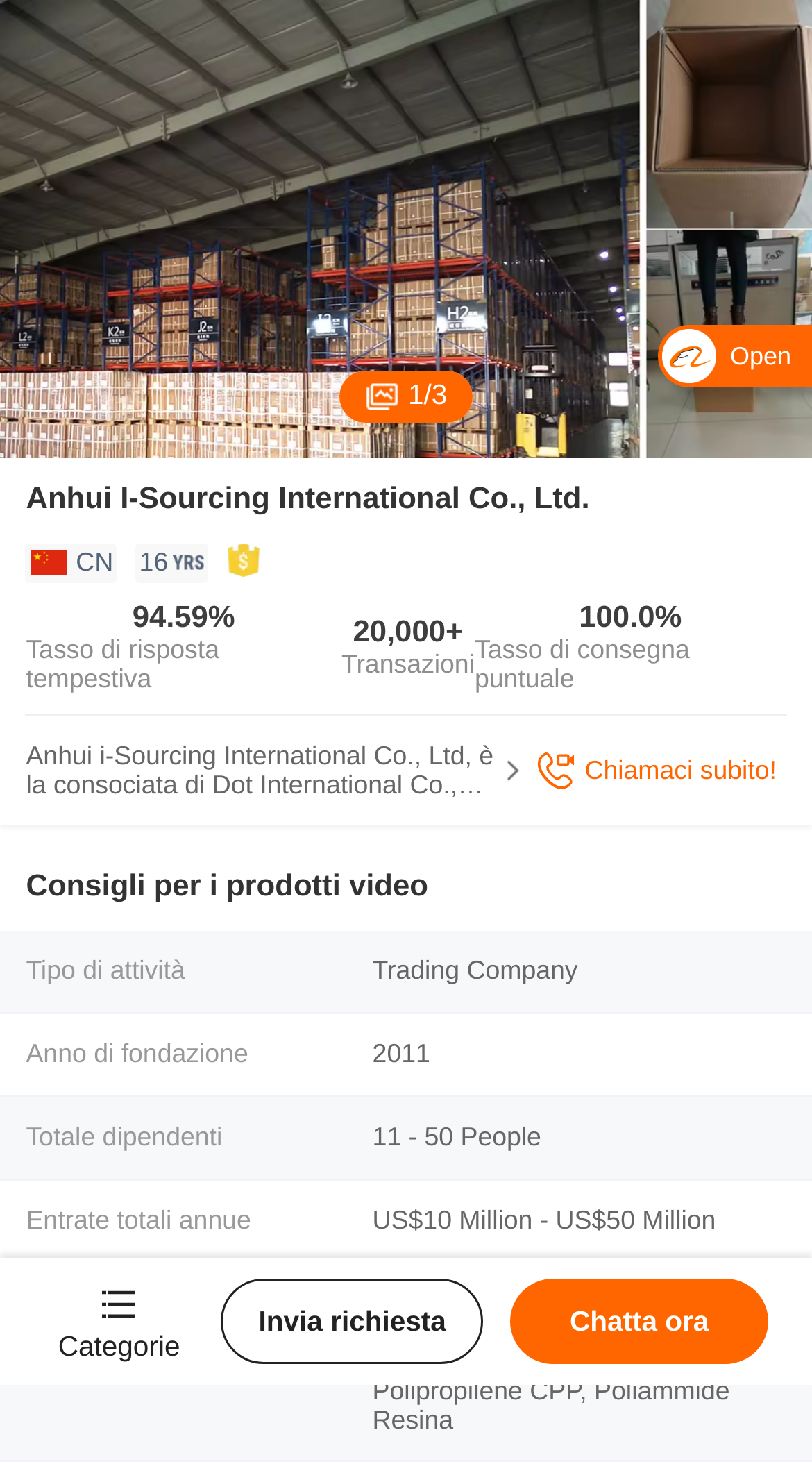What is the company name?
Please look at the screenshot and answer in one word or a short phrase.

Anhui I-Sourcing International Co., Ltd.